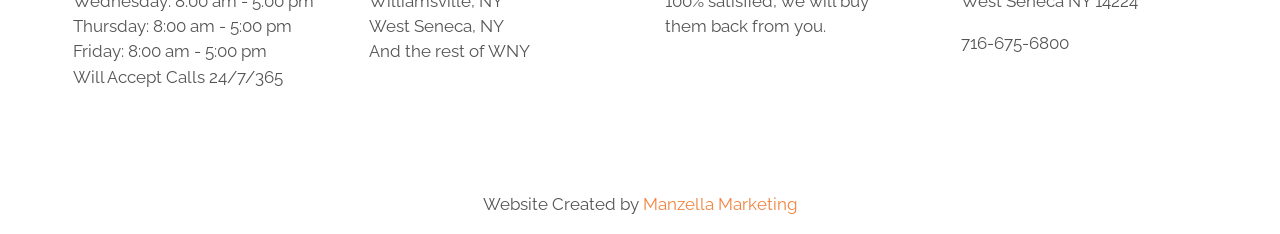Use one word or a short phrase to answer the question provided: 
What are the office hours on Thursday?

8:00 am - 5:00 pm